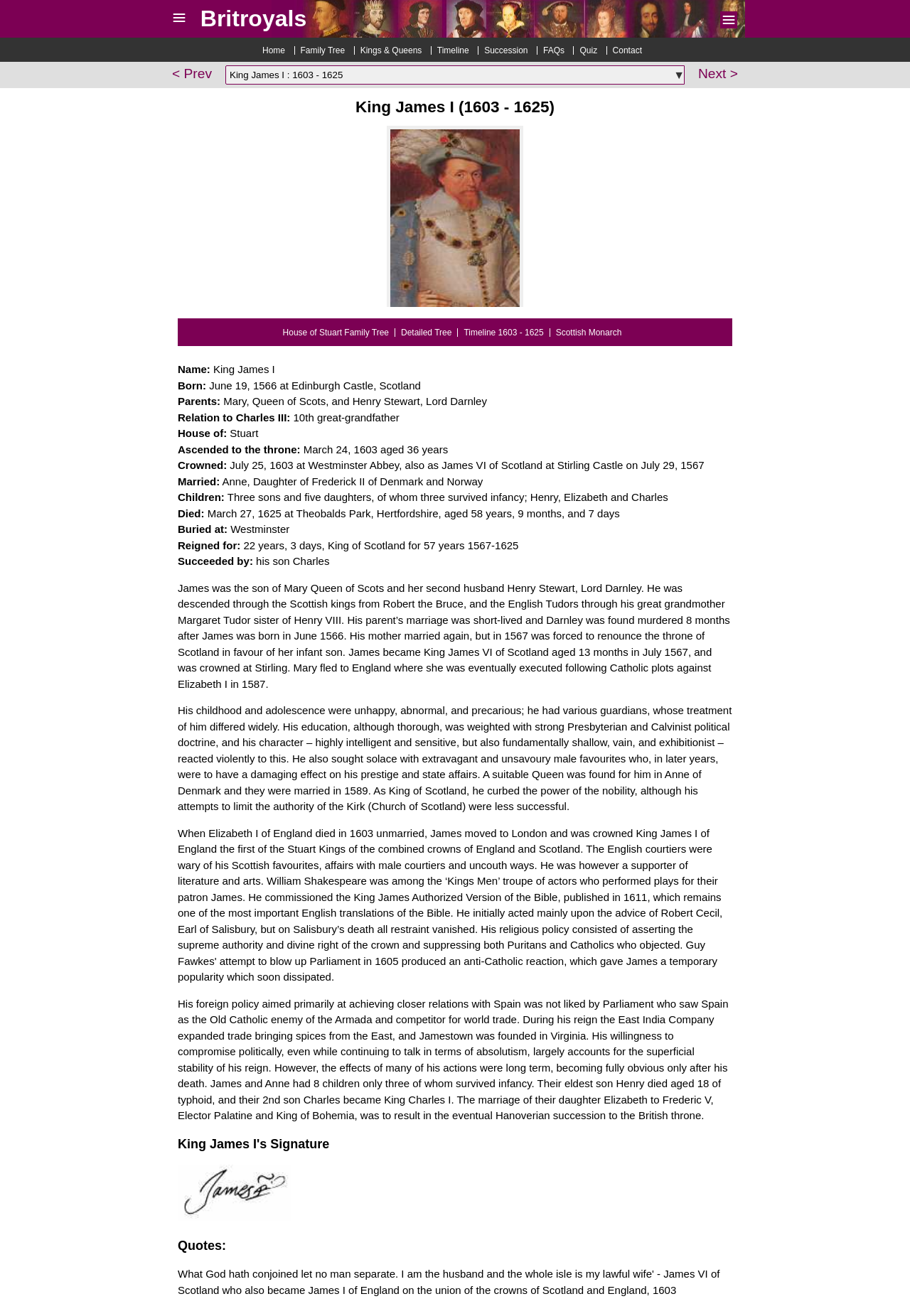Please locate and retrieve the main header text of the webpage.

King James I (1603 - 1625)